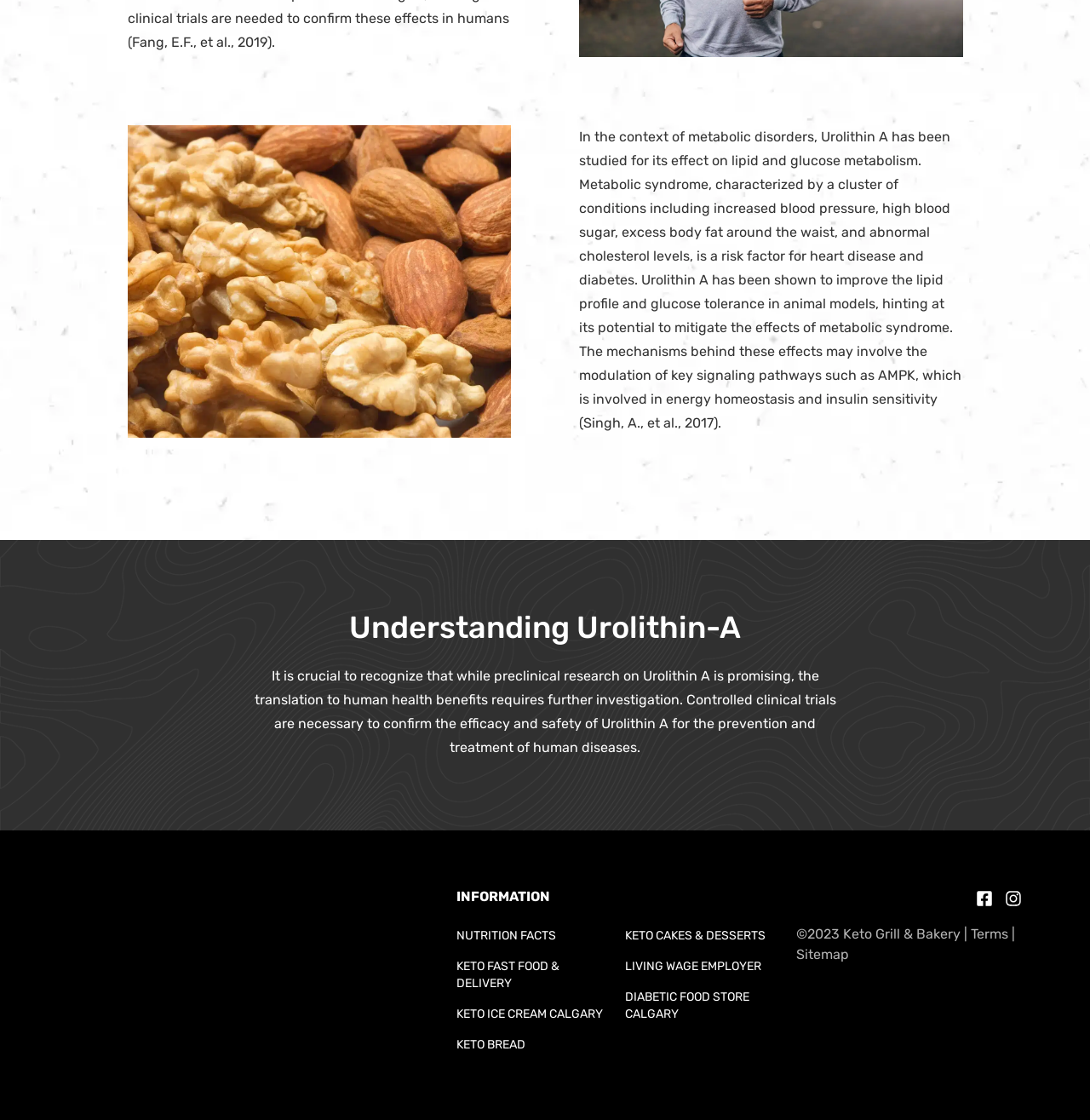What is Urolithin A studied for?
Give a detailed explanation using the information visible in the image.

According to the text, Urolithin A has been studied for its effect on lipid and glucose metabolism in the context of metabolic disorders, which is a risk factor for heart disease and diabetes.